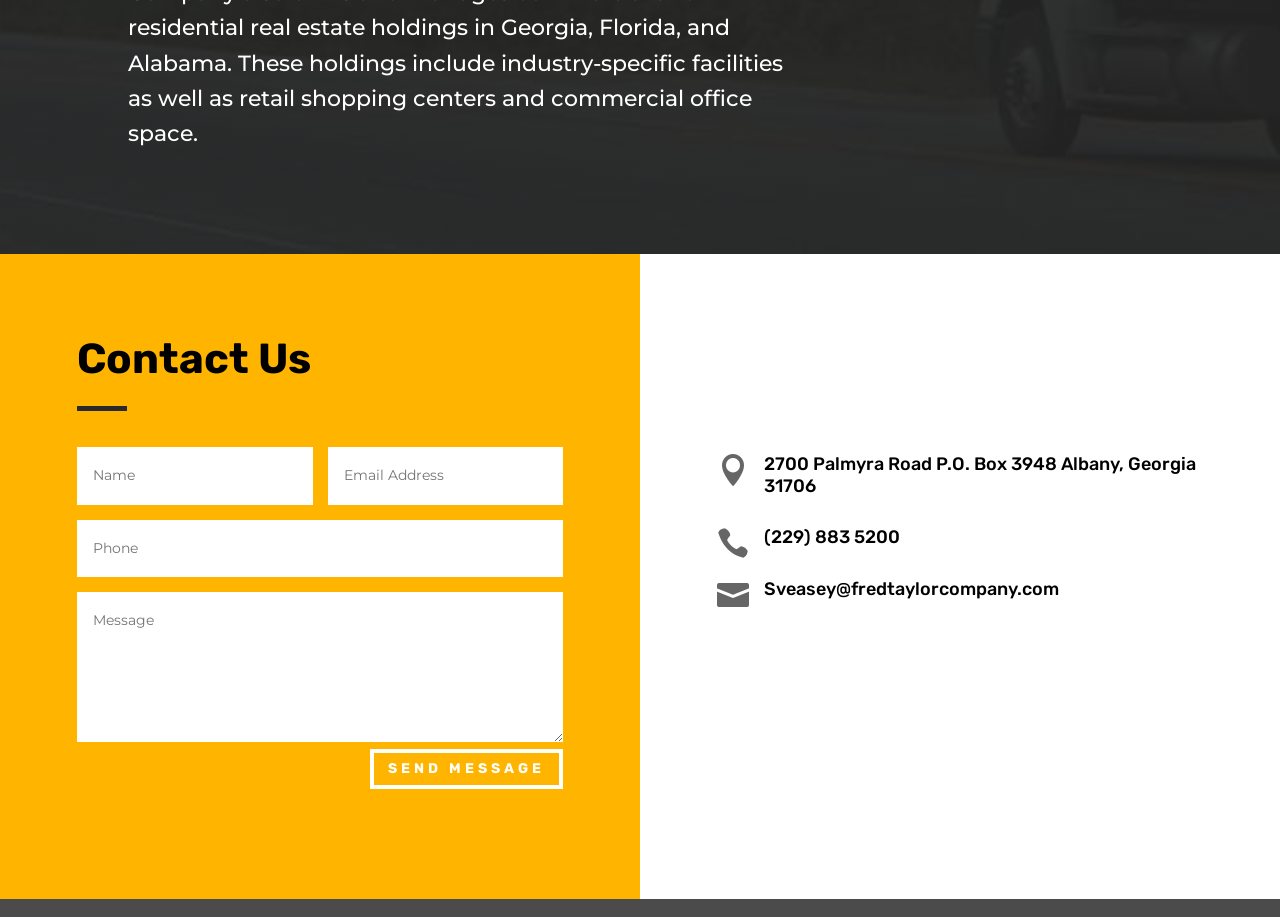Please analyze the image and give a detailed answer to the question:
What is the email address listed on this webpage?

I found a link element with the text 'Sveasey@fredtaylorcompany.com' which appears to be an email address. This element is located within a LayoutTable element, suggesting that it is part of the contact information section.